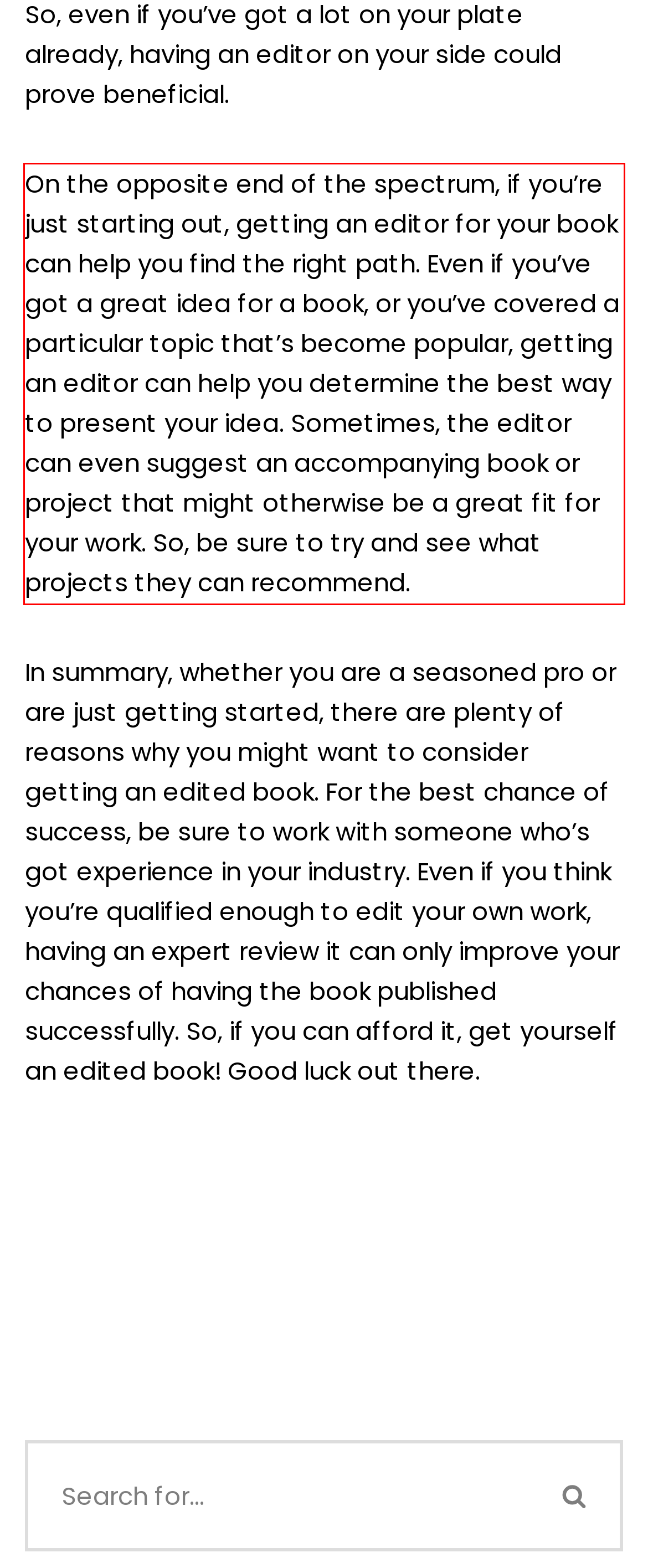The screenshot provided shows a webpage with a red bounding box. Apply OCR to the text within this red bounding box and provide the extracted content.

On the opposite end of the spectrum, if you’re just starting out, getting an editor for your book can help you find the right path. Even if you’ve got a great idea for a book, or you’ve covered a particular topic that’s become popular, getting an editor can help you determine the best way to present your idea. Sometimes, the editor can even suggest an accompanying book or project that might otherwise be a great fit for your work. So, be sure to try and see what projects they can recommend.